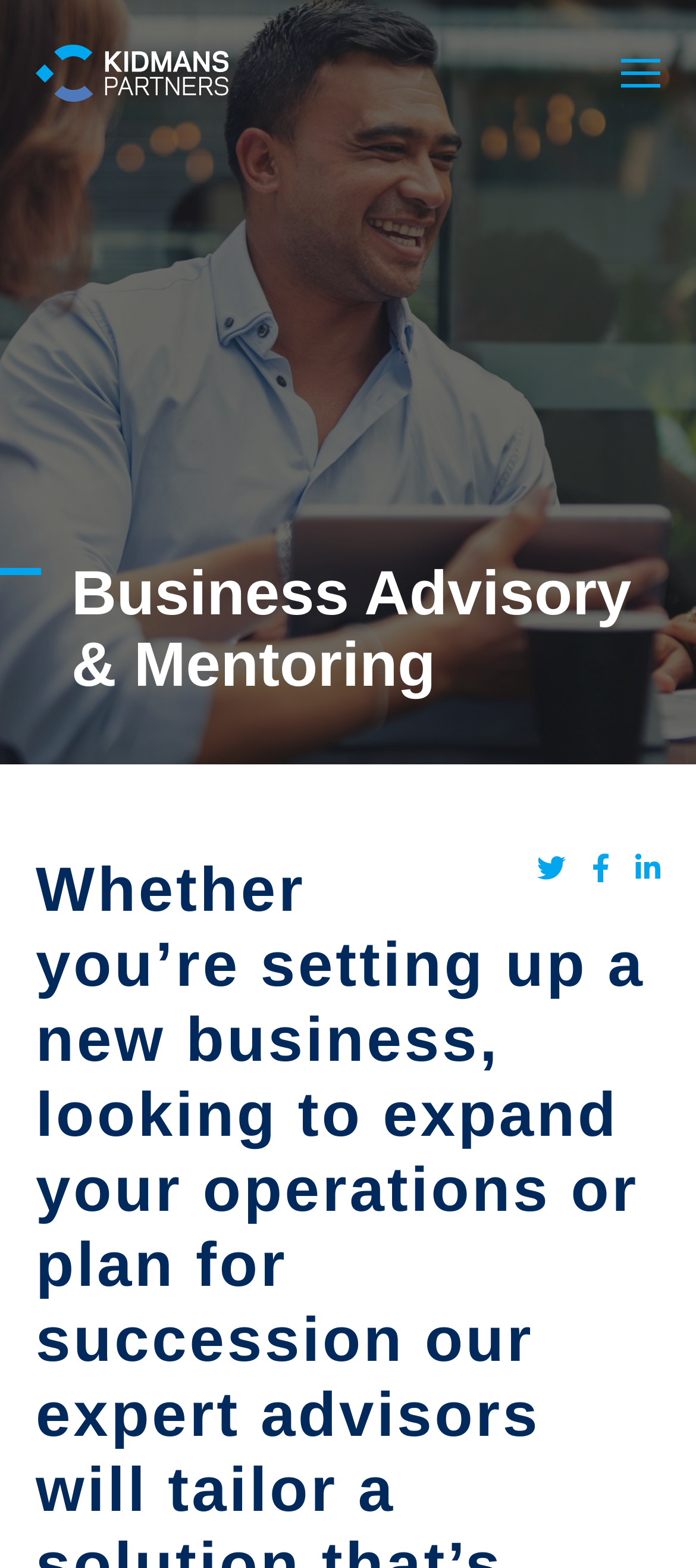What is the focus of the business?
Give a detailed and exhaustive answer to the question.

The focus of the business can be determined by looking at the heading elements on the webpage, where it is written as 'Business Advisory & Mentoring'.